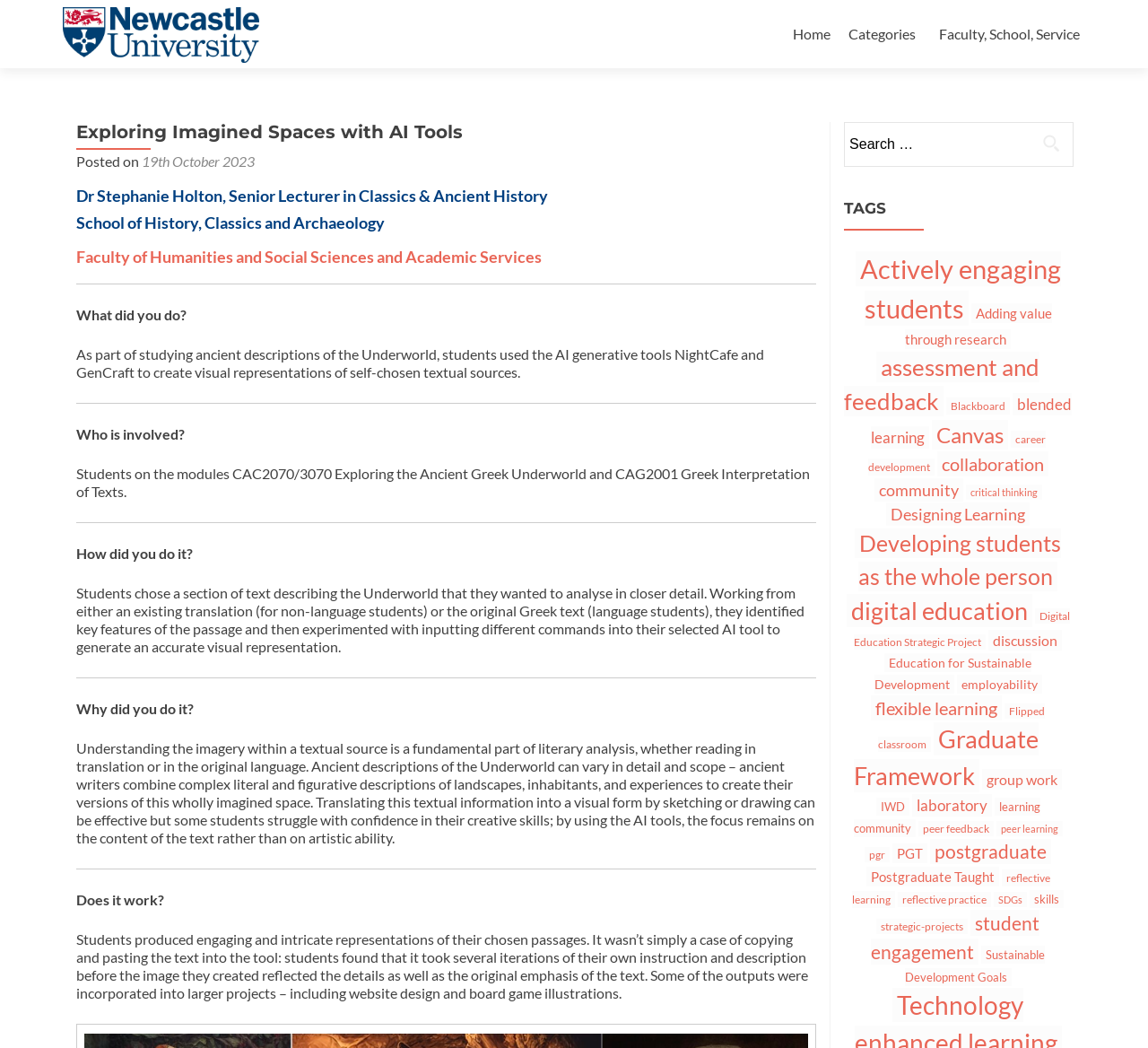Given the element description alt="Case Studies of Teaching Practice", identify the bounding box coordinates for the UI element on the webpage screenshot. The format should be (top-left x, top-left y, bottom-right x, bottom-right y), with values between 0 and 1.

[0.055, 0.022, 0.226, 0.041]